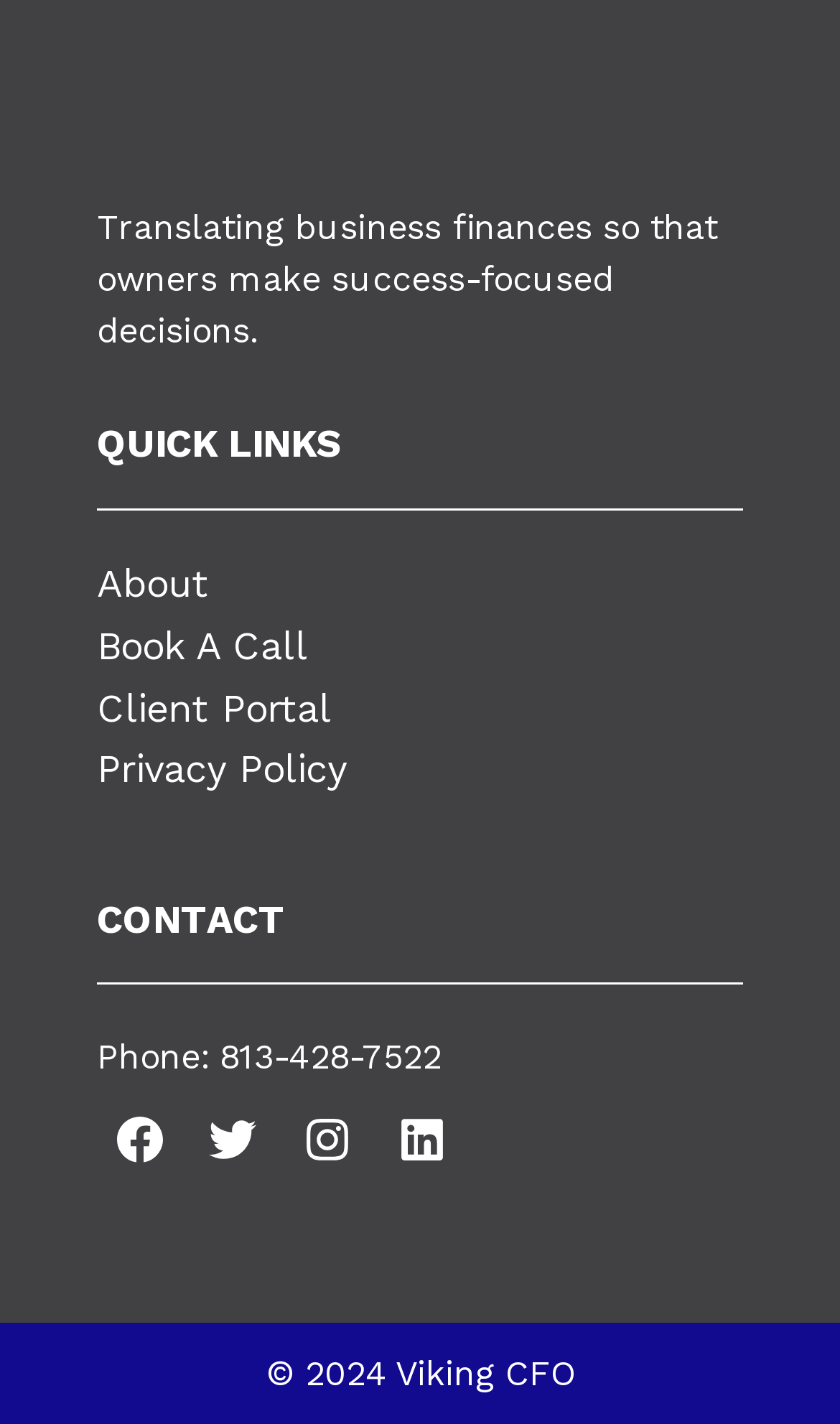Please find the bounding box for the following UI element description. Provide the coordinates in (top-left x, top-left y, bottom-right x, bottom-right y) format, with values between 0 and 1: Twitter

[0.227, 0.771, 0.329, 0.831]